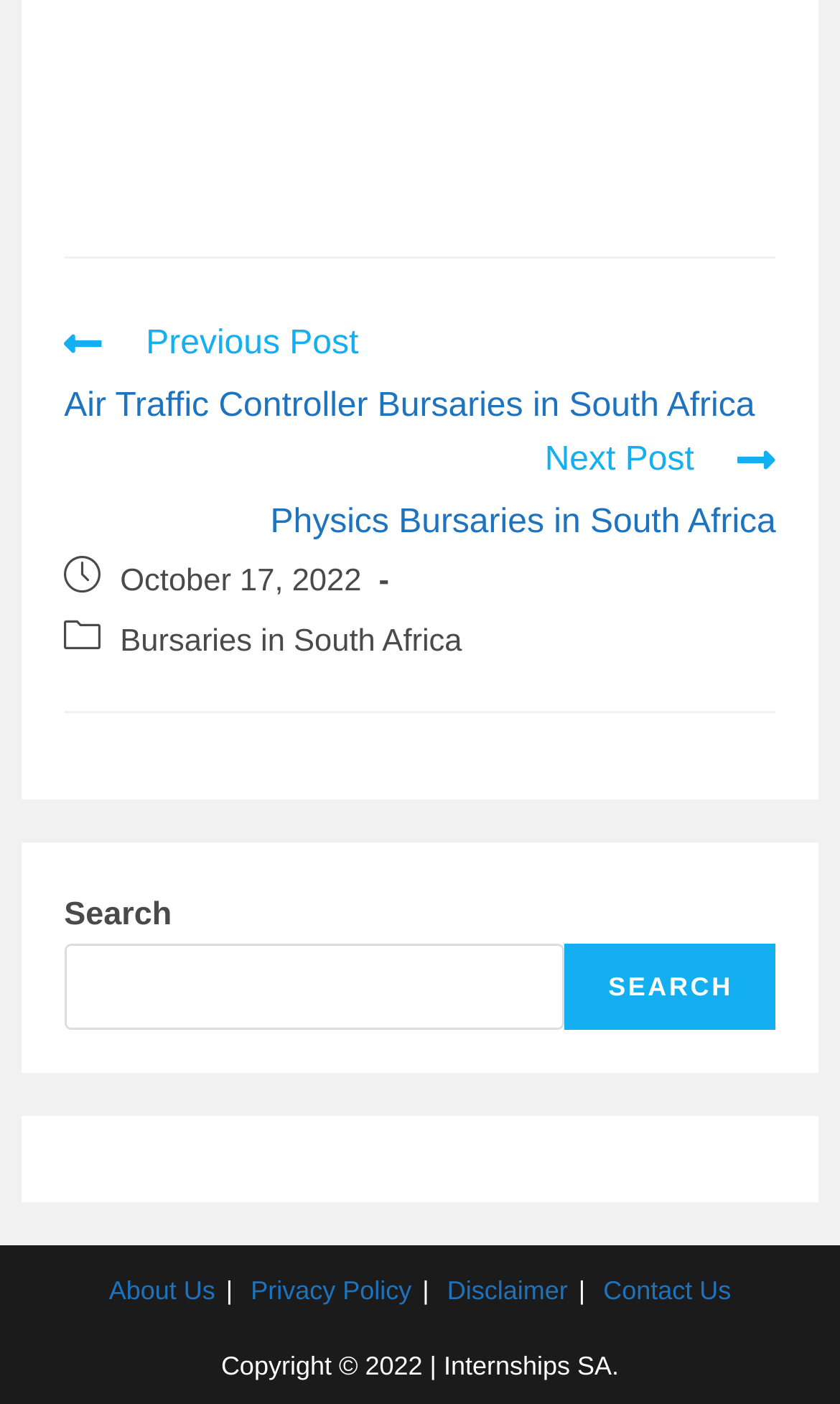Find and specify the bounding box coordinates that correspond to the clickable region for the instruction: "Go to about us page".

[0.13, 0.909, 0.256, 0.93]